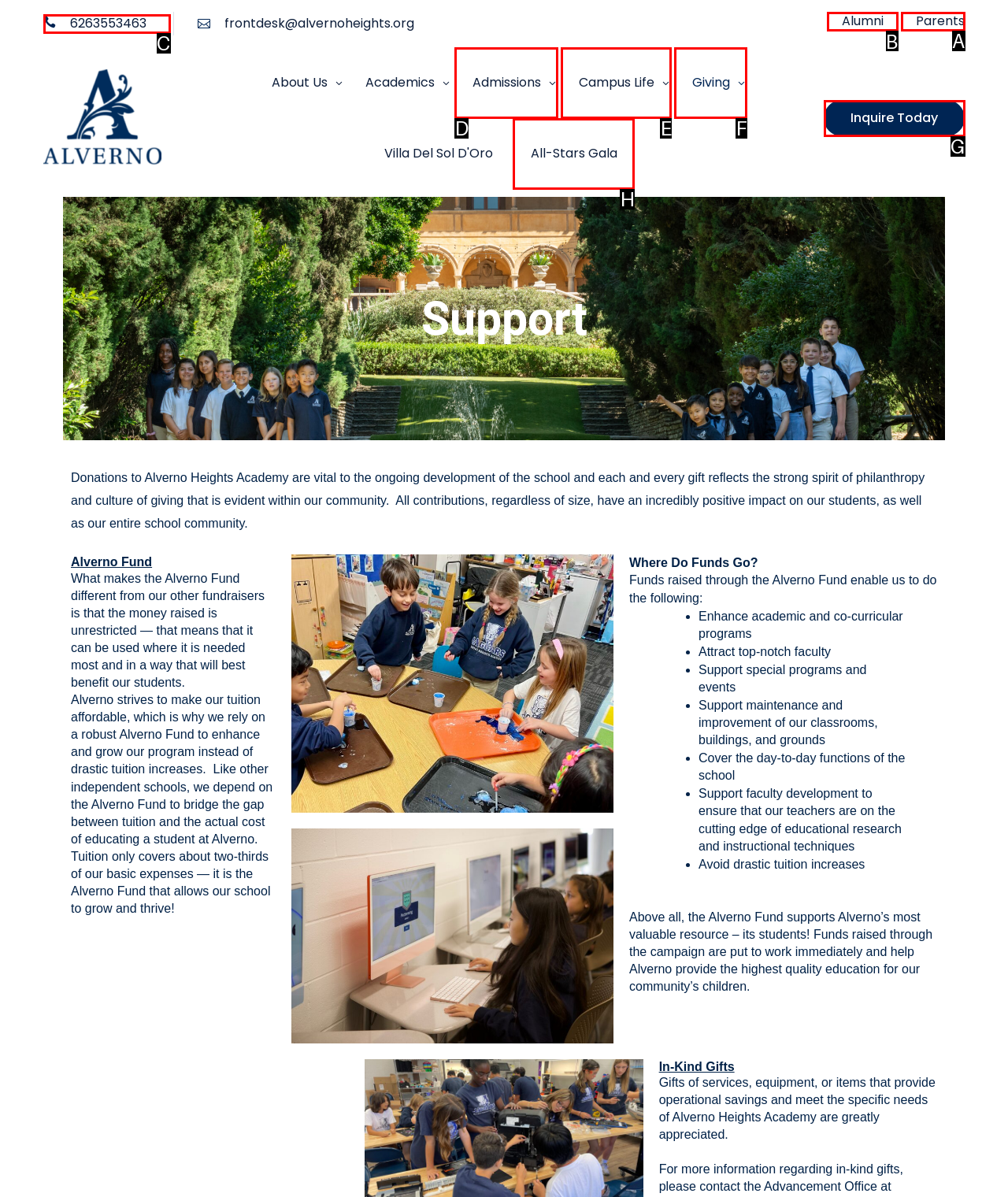Decide which UI element to click to accomplish the task: Visit the 'Alumni' page
Respond with the corresponding option letter.

B